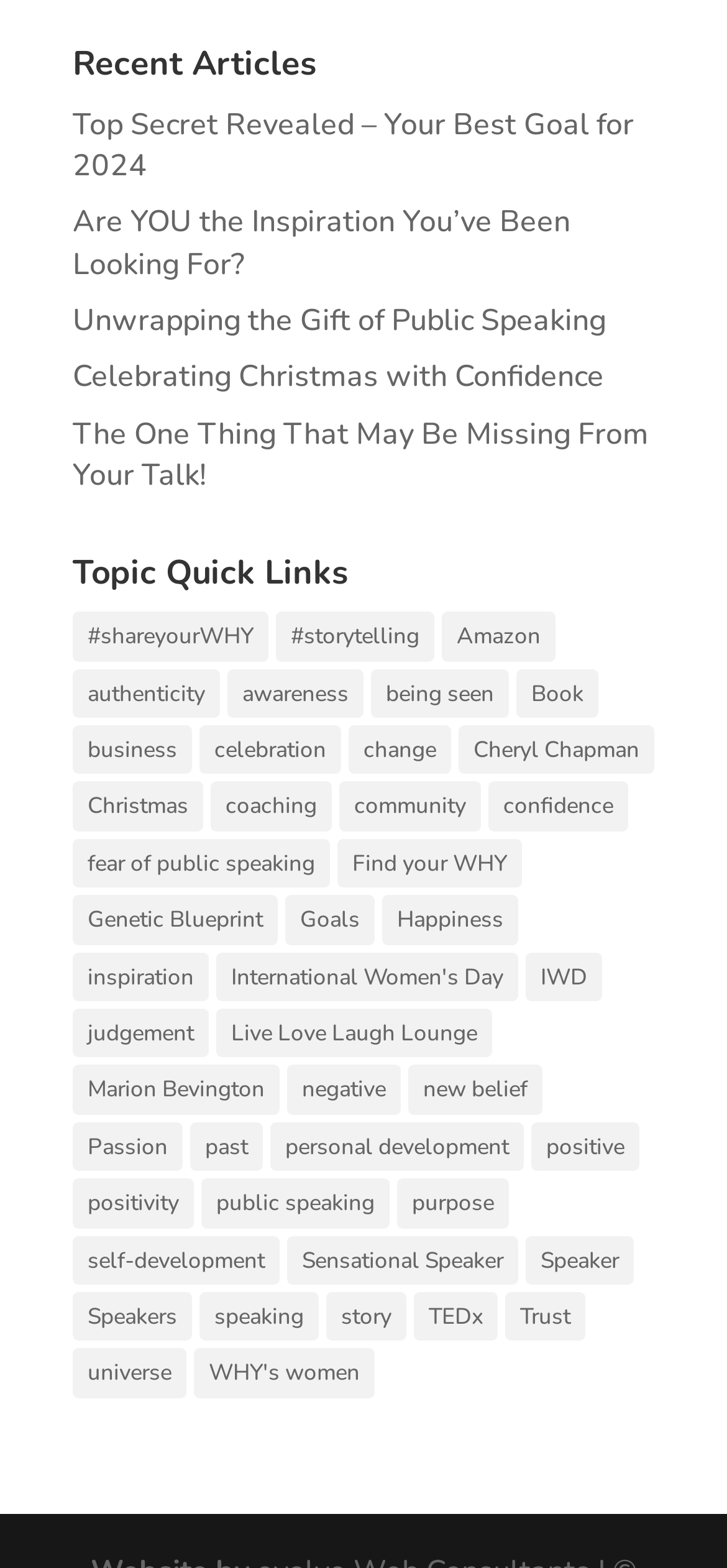What is the category of the link 'Find your WHY'?
Using the visual information from the image, give a one-word or short-phrase answer.

Purpose